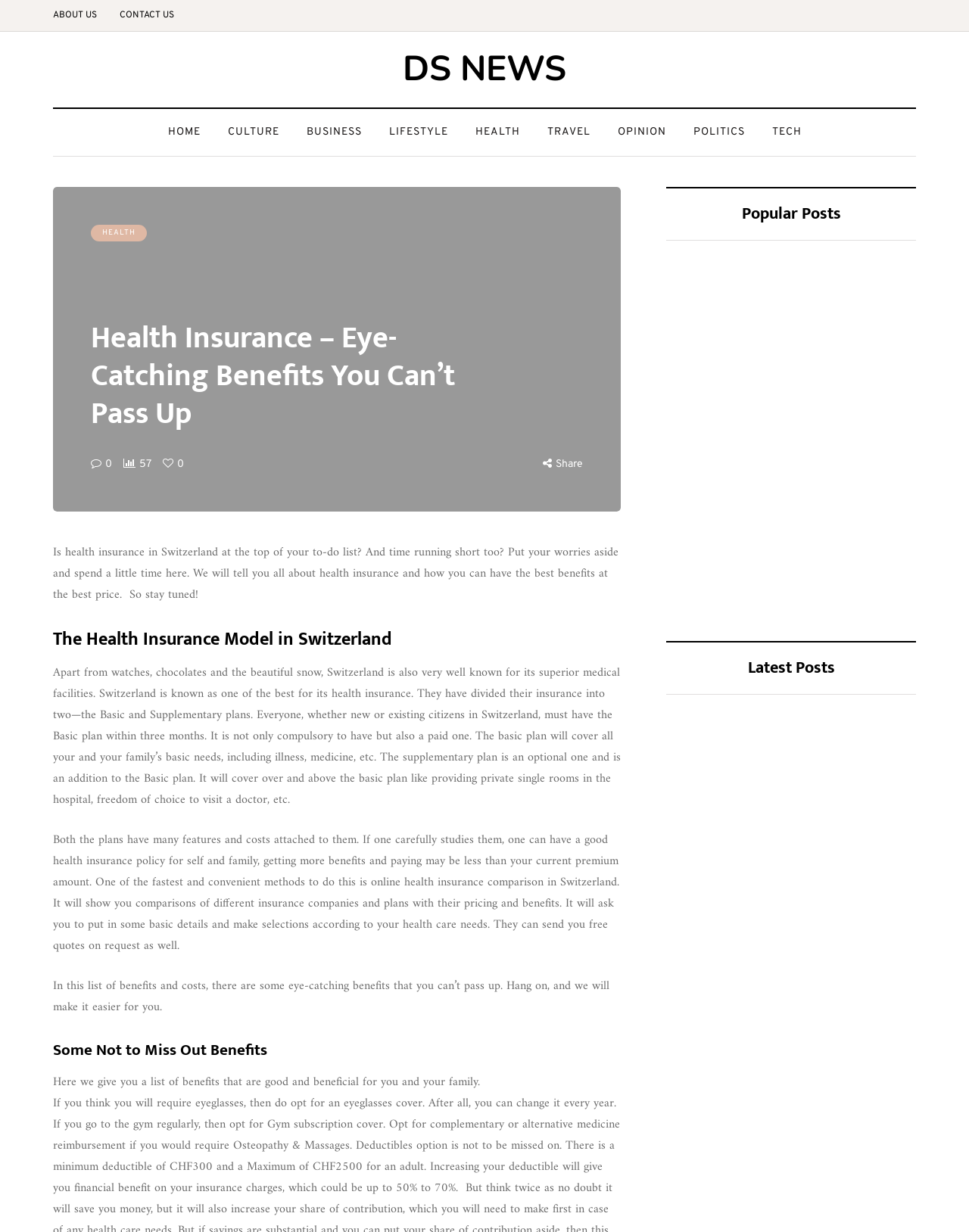Provide your answer in a single word or phrase: 
What is the main topic of this webpage?

Health Insurance